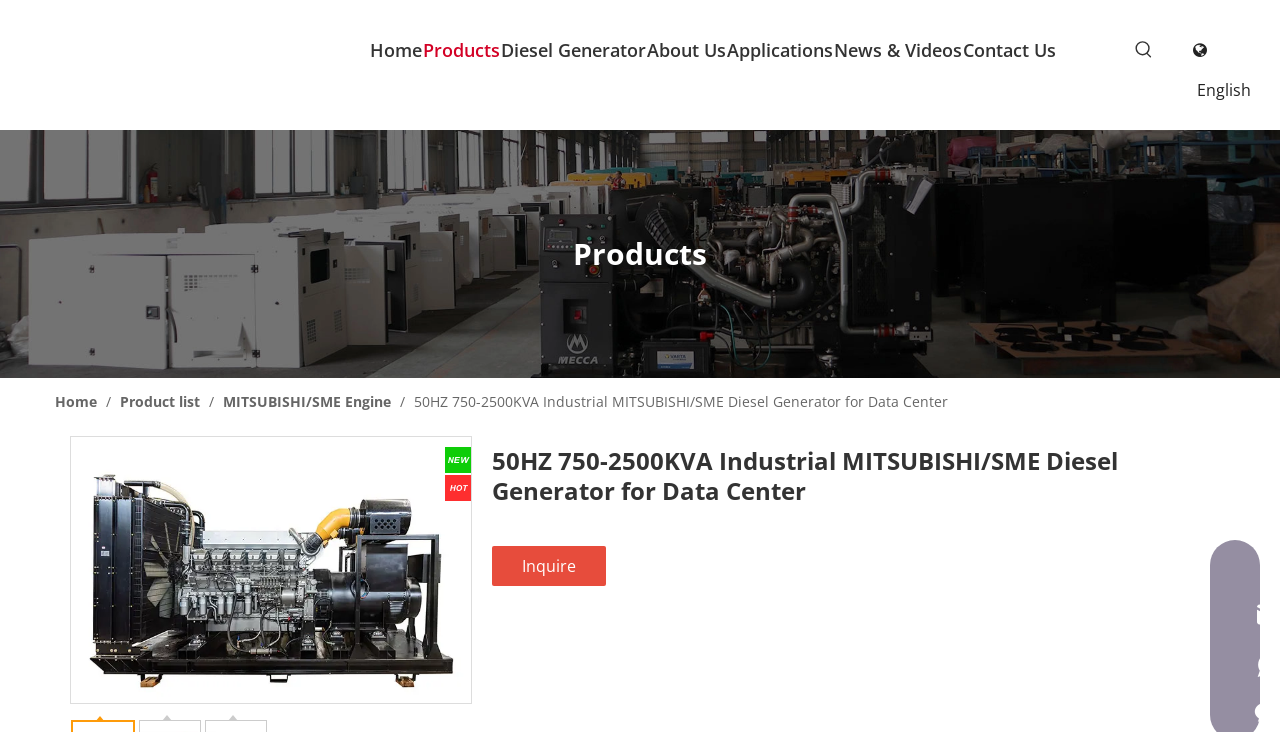Please identify the bounding box coordinates of the element on the webpage that should be clicked to follow this instruction: "Go to the Home page". The bounding box coordinates should be given as four float numbers between 0 and 1, formatted as [left, top, right, bottom].

[0.289, 0.027, 0.33, 0.109]